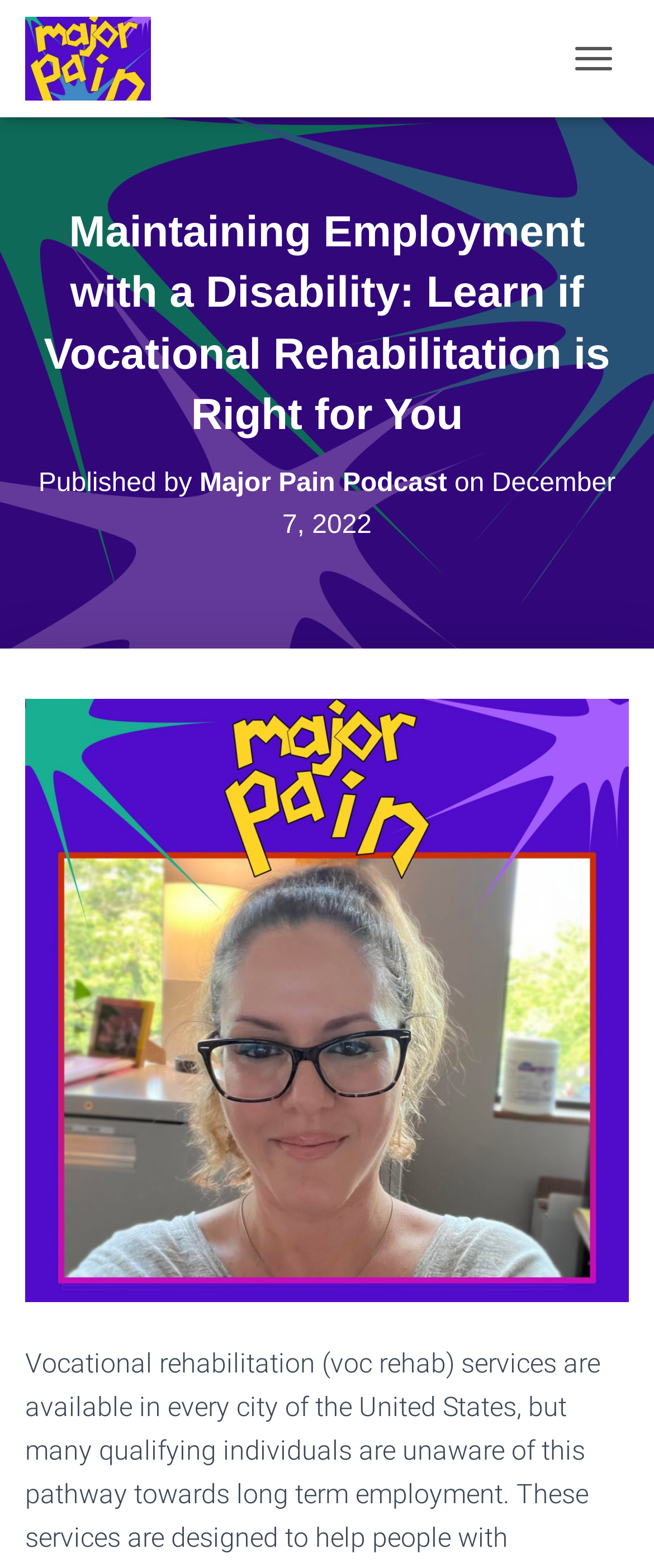What is the purpose of this webpage?
Please look at the screenshot and answer using one word or phrase.

Vocational rehabilitation information